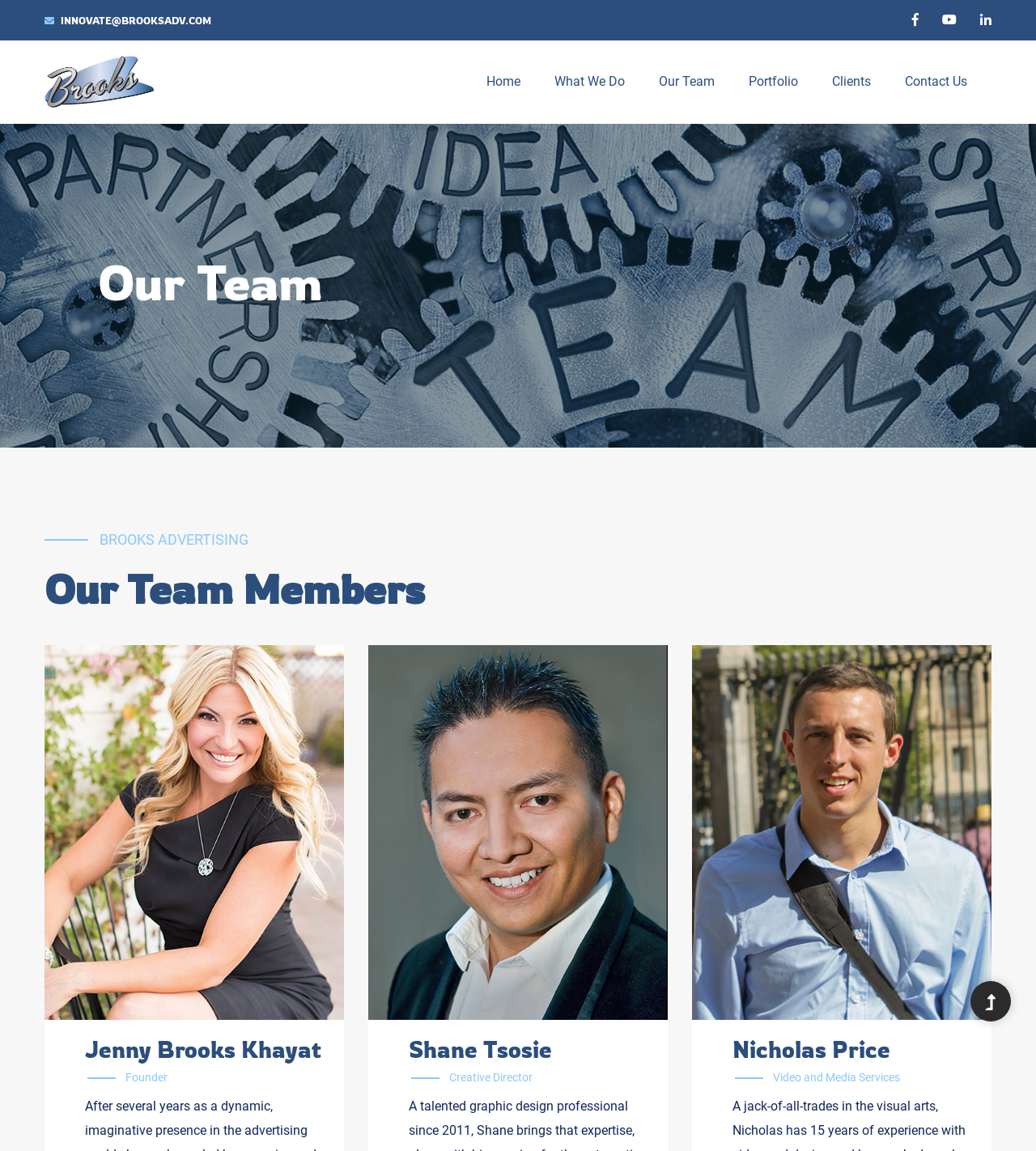How many team members are listed?
Based on the screenshot, provide your answer in one word or phrase.

3